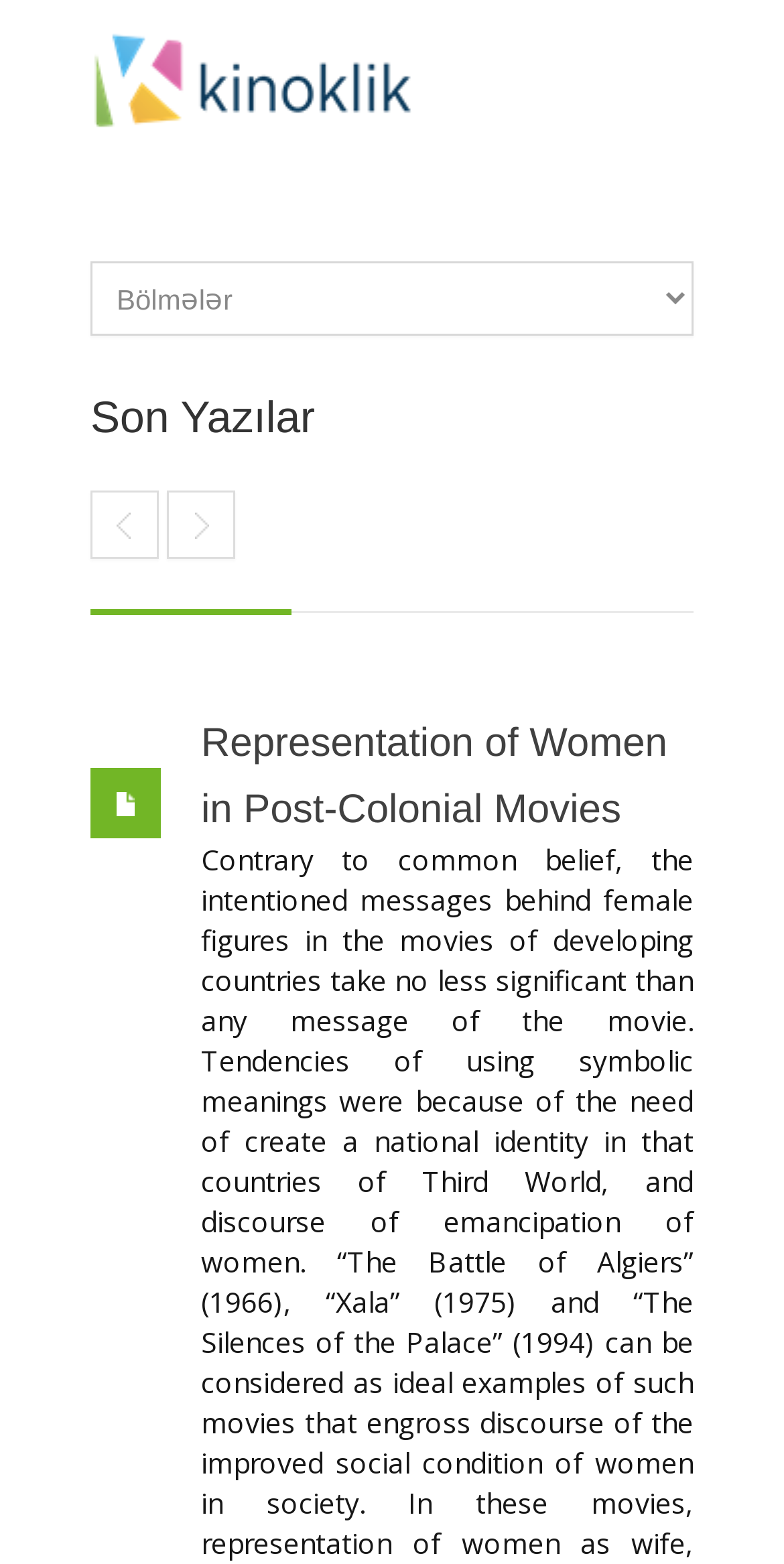How many links are there in the top section?
Based on the image, give a concise answer in the form of a single word or short phrase.

3